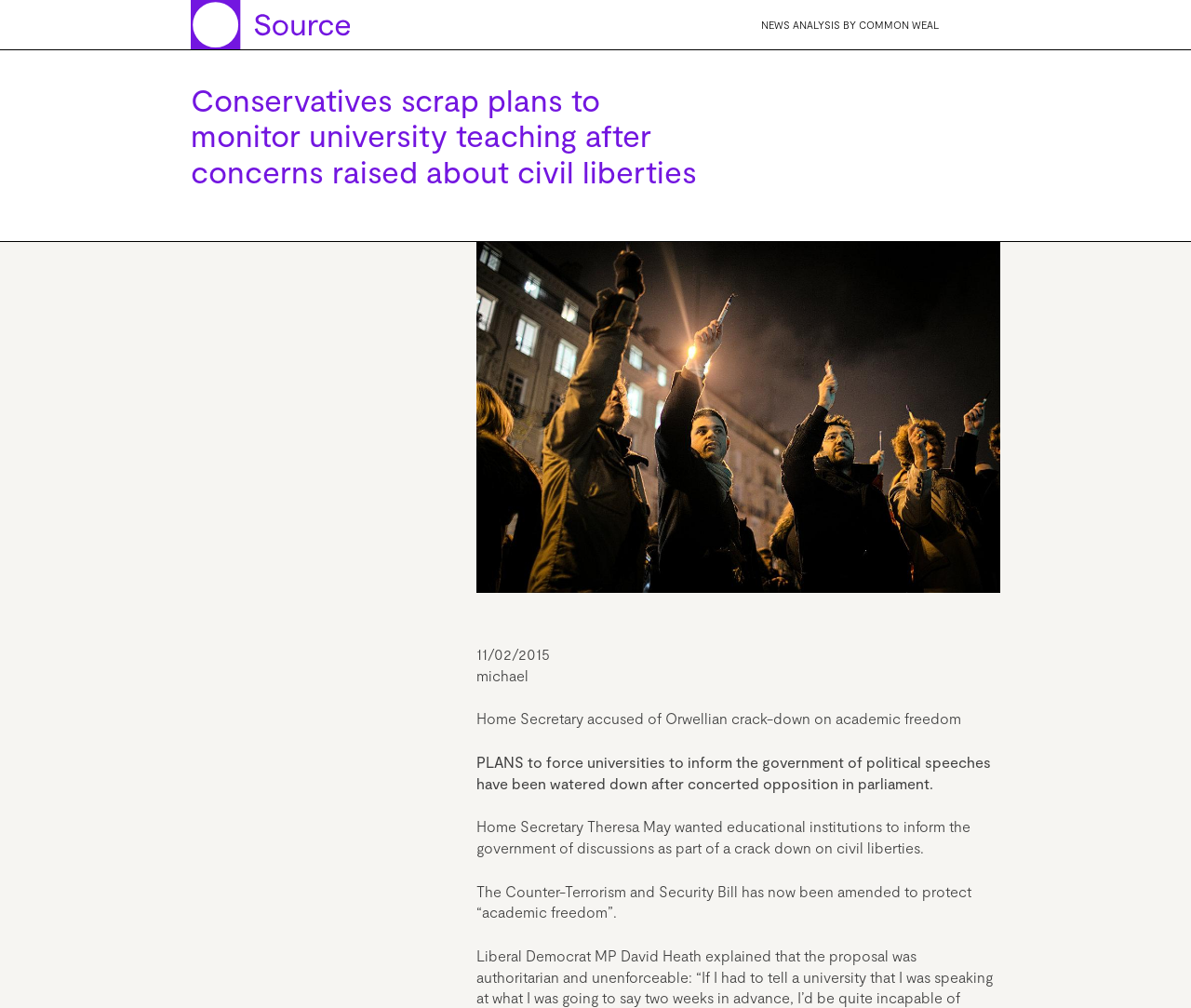What is the concern raised about the original plan?
Using the details from the image, give an elaborate explanation to answer the question.

The article states 'Conservatives scrap plans to monitor university teaching after concerns raised about civil liberties.' This implies that the concern raised about the original plan was related to civil liberties.